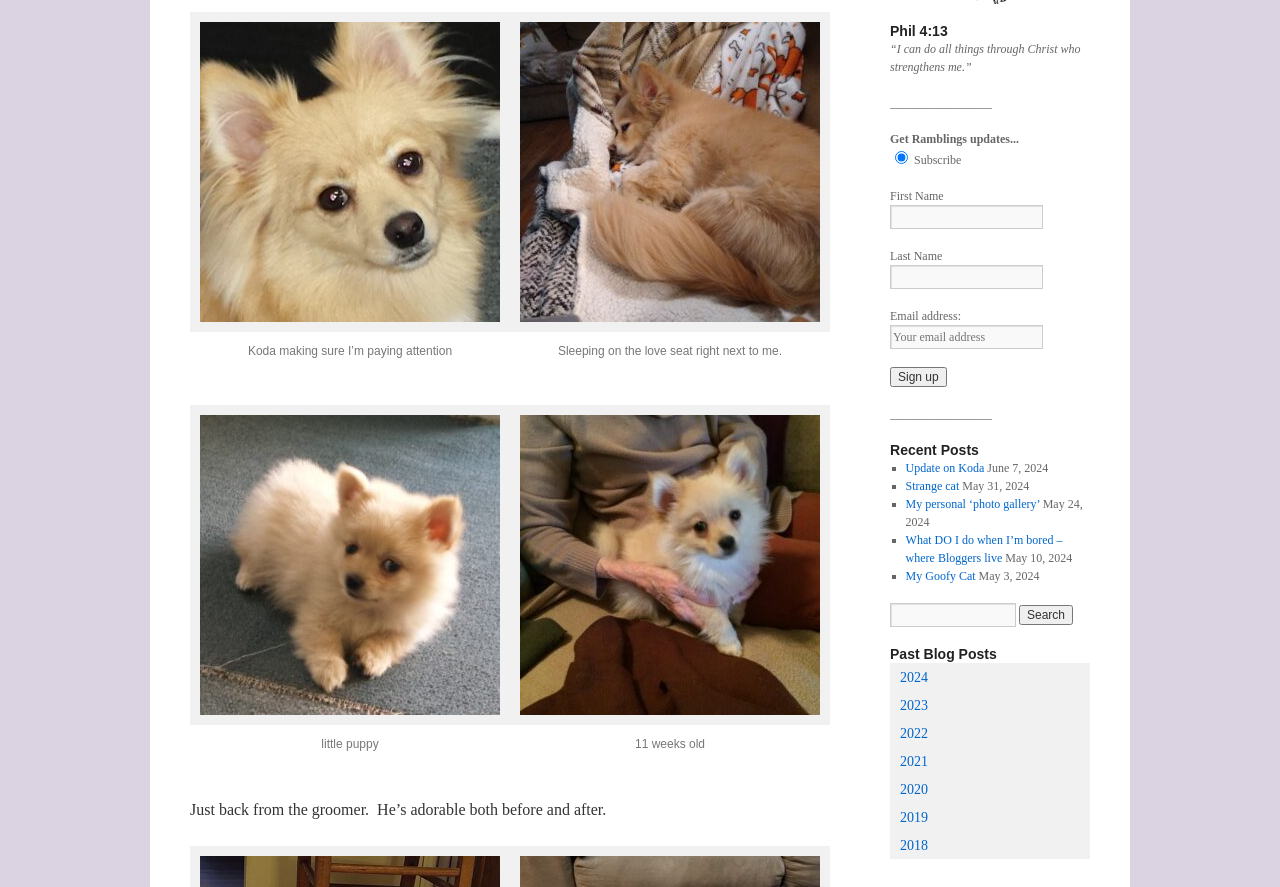What is the quote mentioned on this webpage?
Using the visual information, answer the question in a single word or phrase.

I can do all things through Christ who strengthens me.